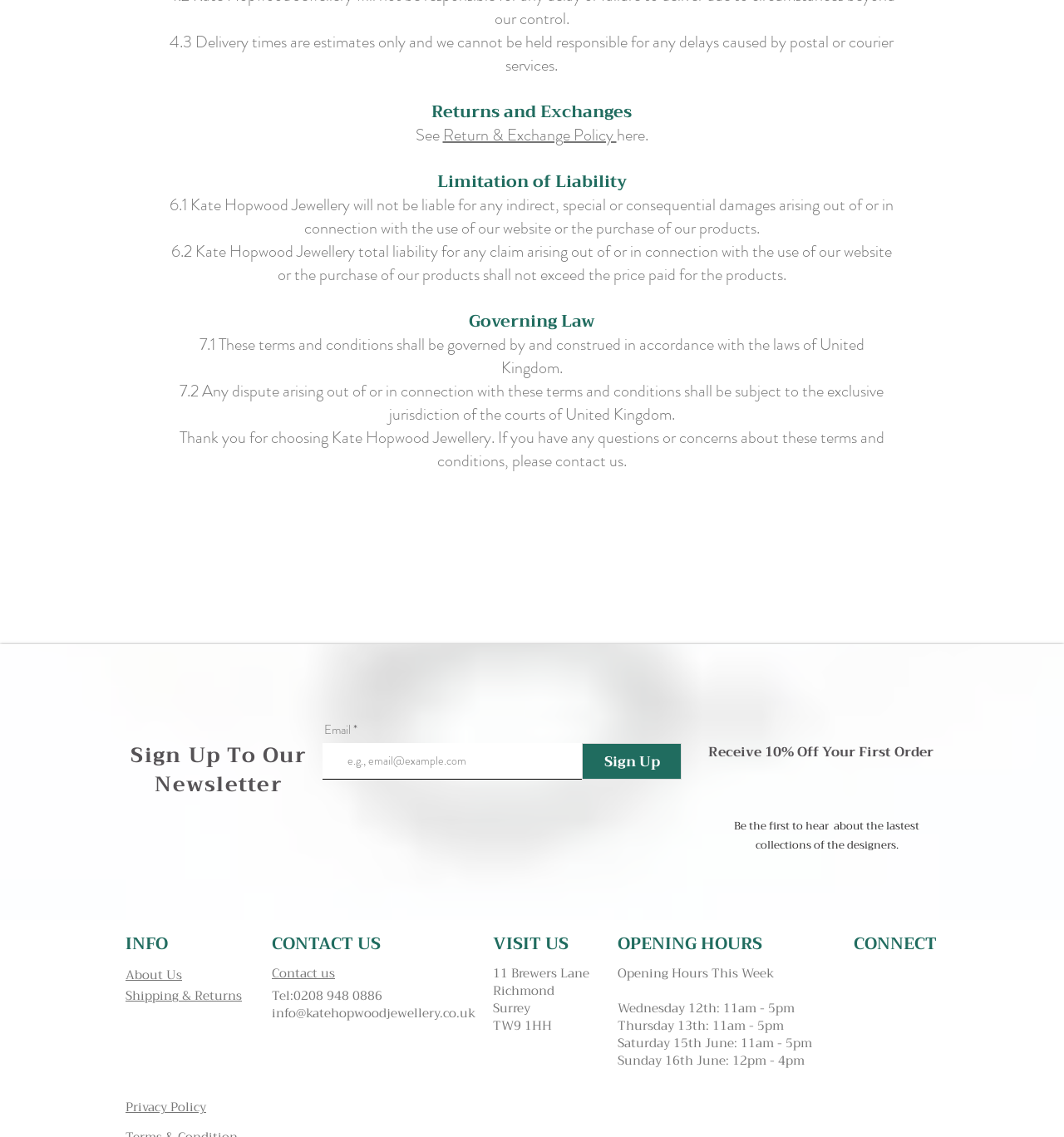What is the purpose of the newsletter sign-up?
Use the information from the screenshot to give a comprehensive response to the question.

The webpage invites users to 'Sign Up To Our Newsletter' and promises to provide updates on the latest collections of designers, implying that the purpose of the newsletter sign-up is to receive updates on new products and collections.